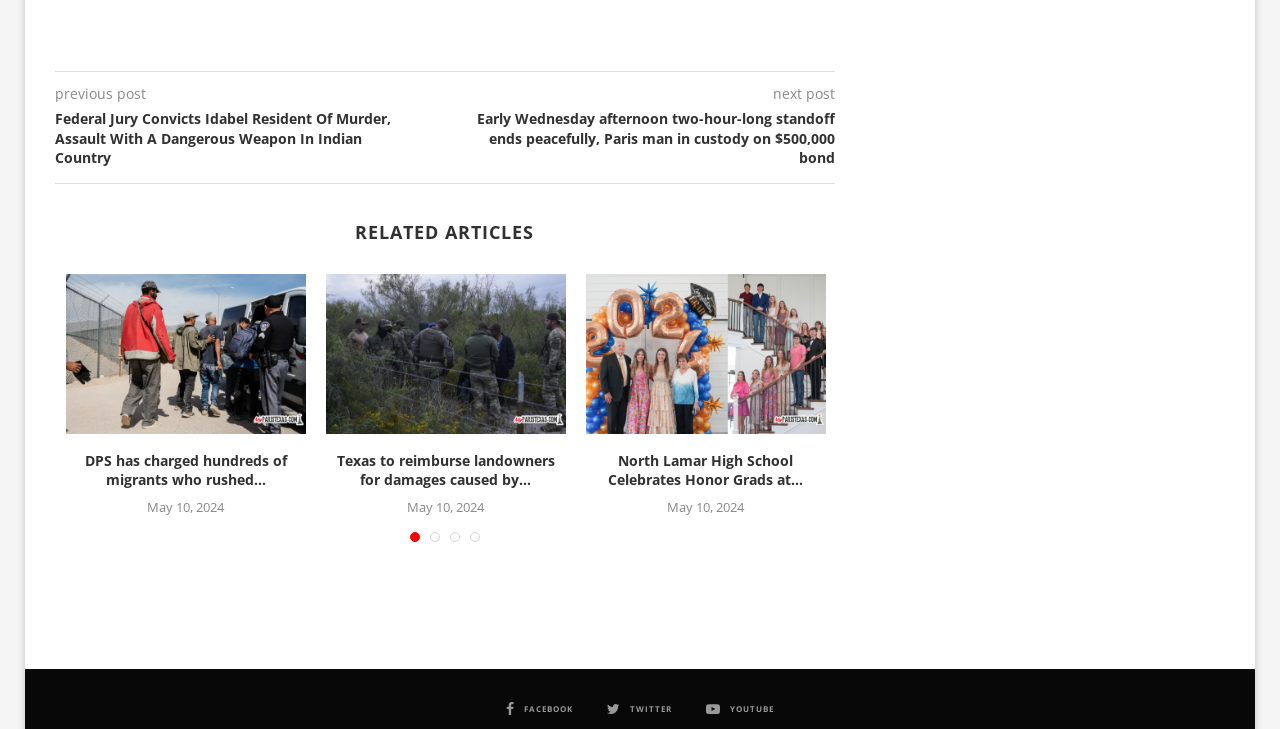Determine the bounding box coordinates of the area to click in order to meet this instruction: "View the related article about DPS has charged hundreds of migrants".

[0.052, 0.375, 0.239, 0.595]